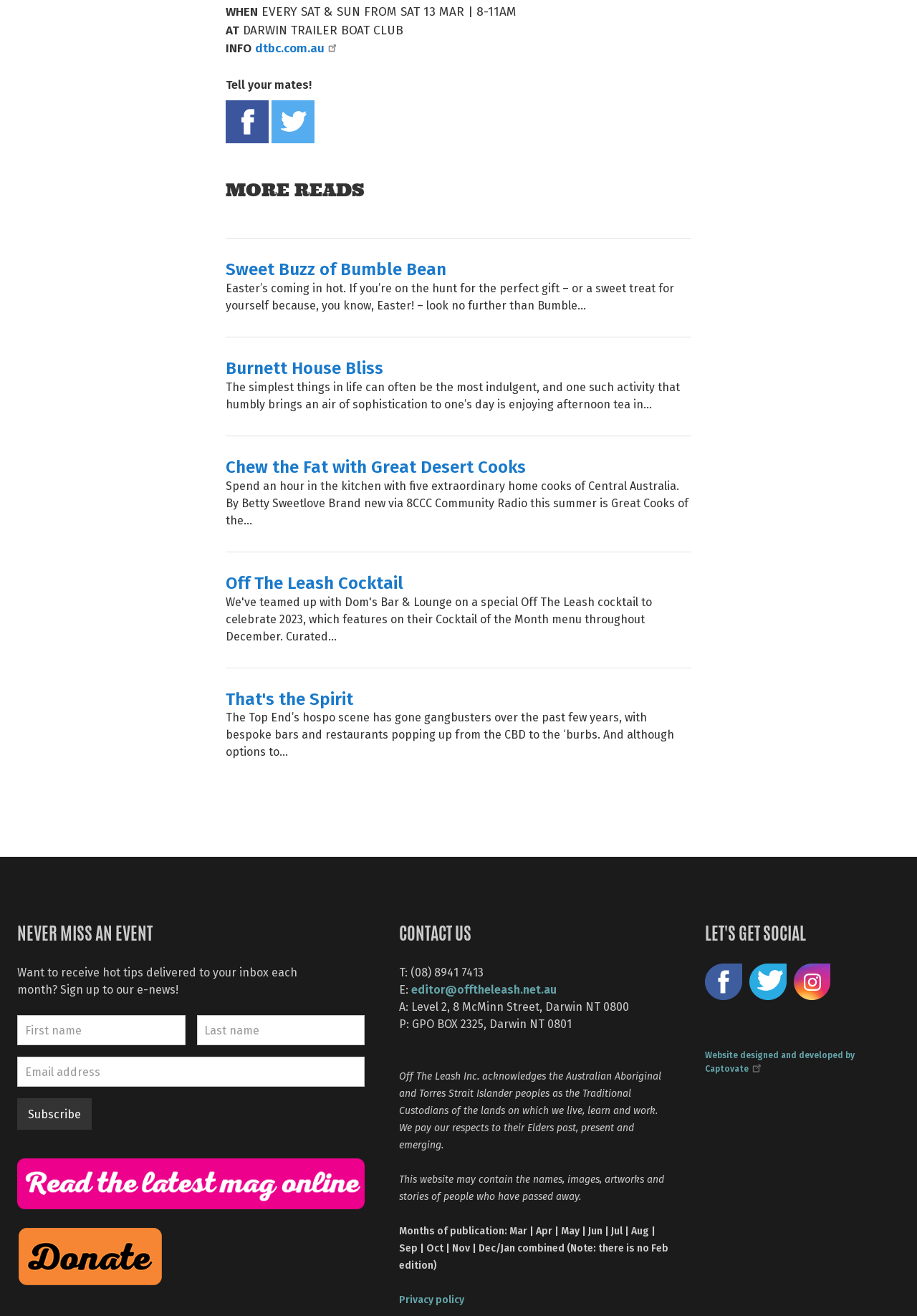Please identify the bounding box coordinates of the clickable area that will fulfill the following instruction: "Share on Facebook". The coordinates should be in the format of four float numbers between 0 and 1, i.e., [left, top, right, bottom].

[0.246, 0.076, 0.293, 0.109]